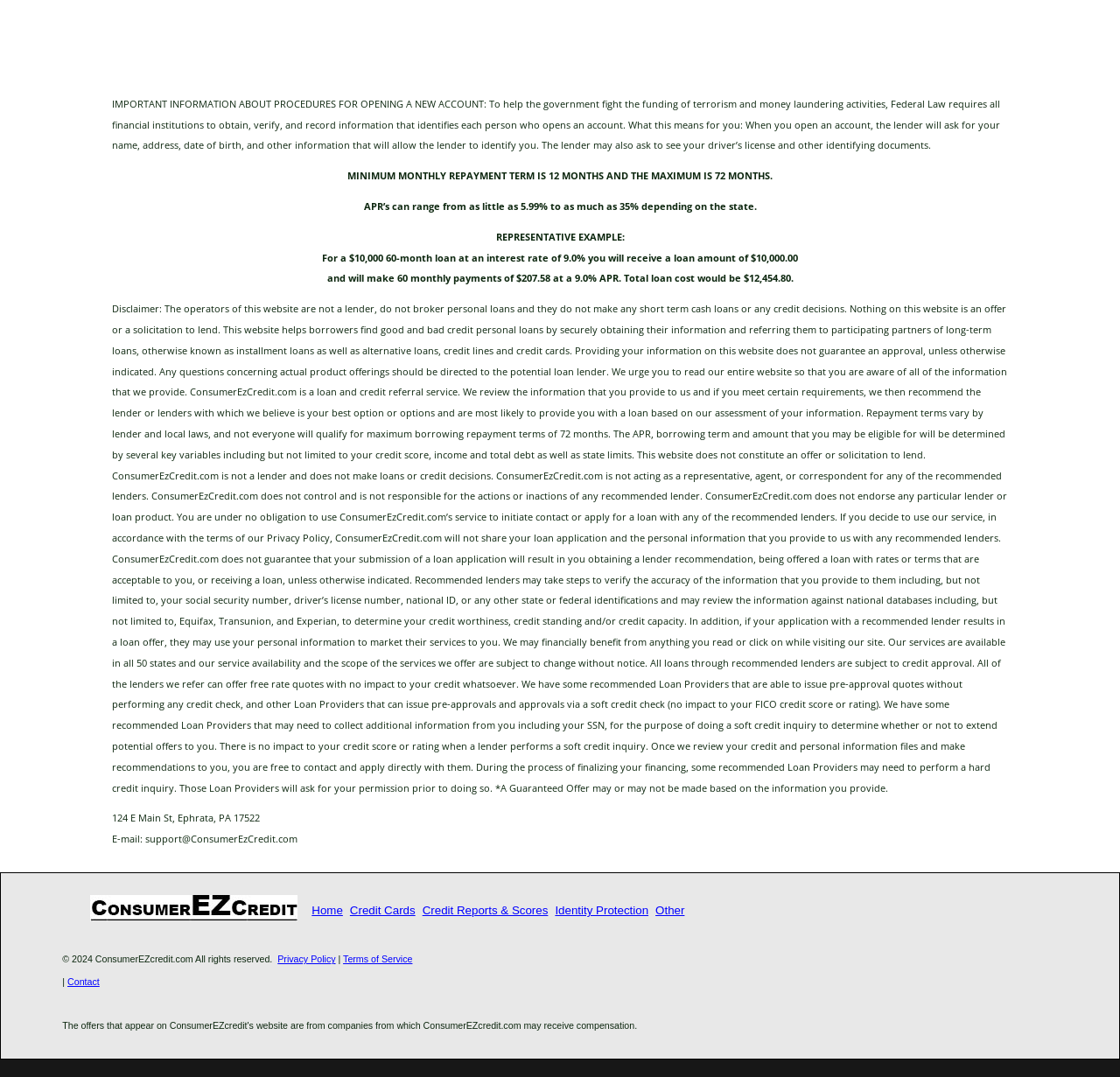Identify the bounding box for the UI element described as: "Credit Reports & Scores". Ensure the coordinates are four float numbers between 0 and 1, formatted as [left, top, right, bottom].

[0.377, 0.839, 0.489, 0.851]